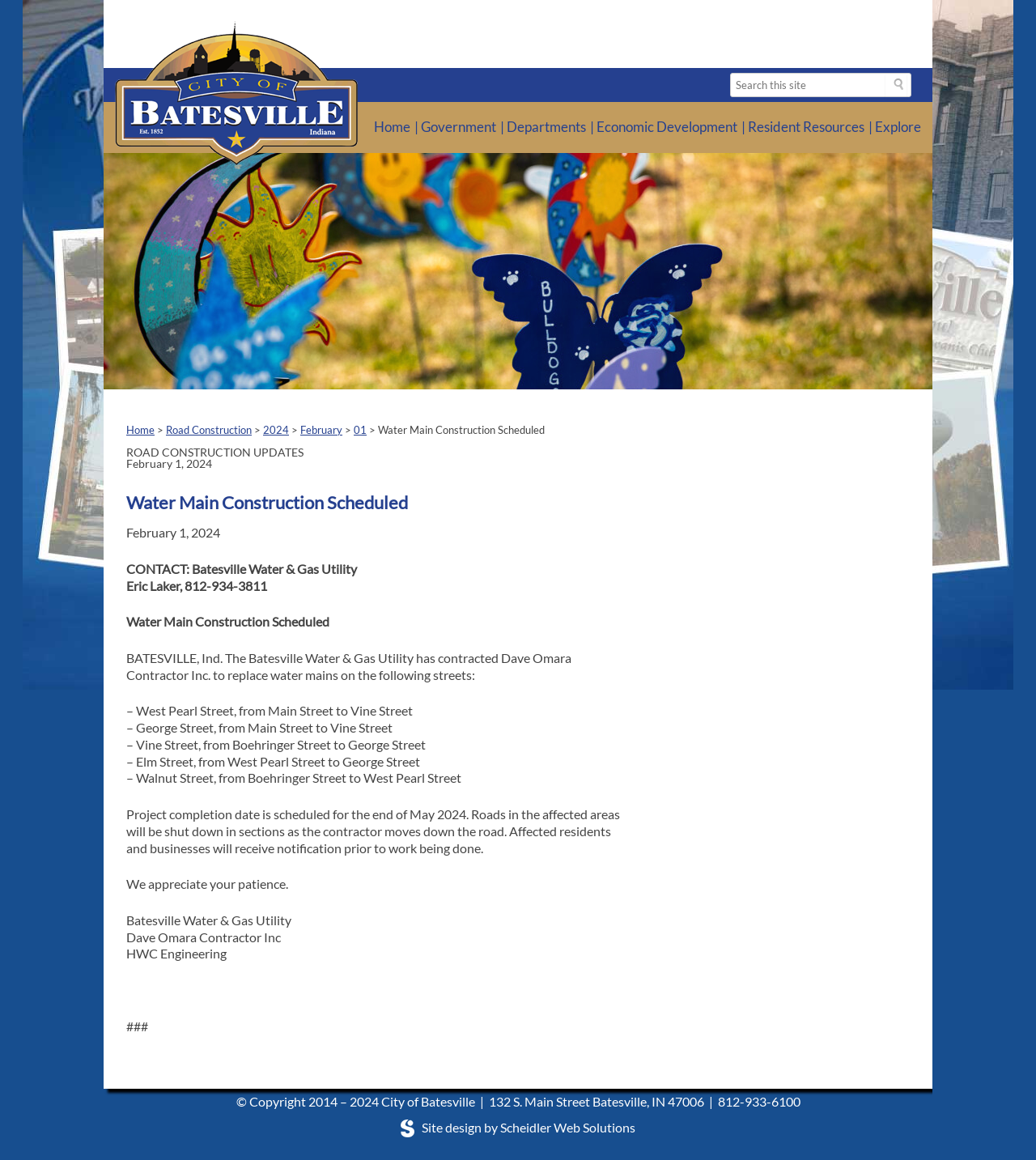Identify the bounding box coordinates for the UI element described as: "Police Department". The coordinates should be provided as four floats between 0 and 1: [left, top, right, bottom].

[0.483, 0.301, 0.641, 0.334]